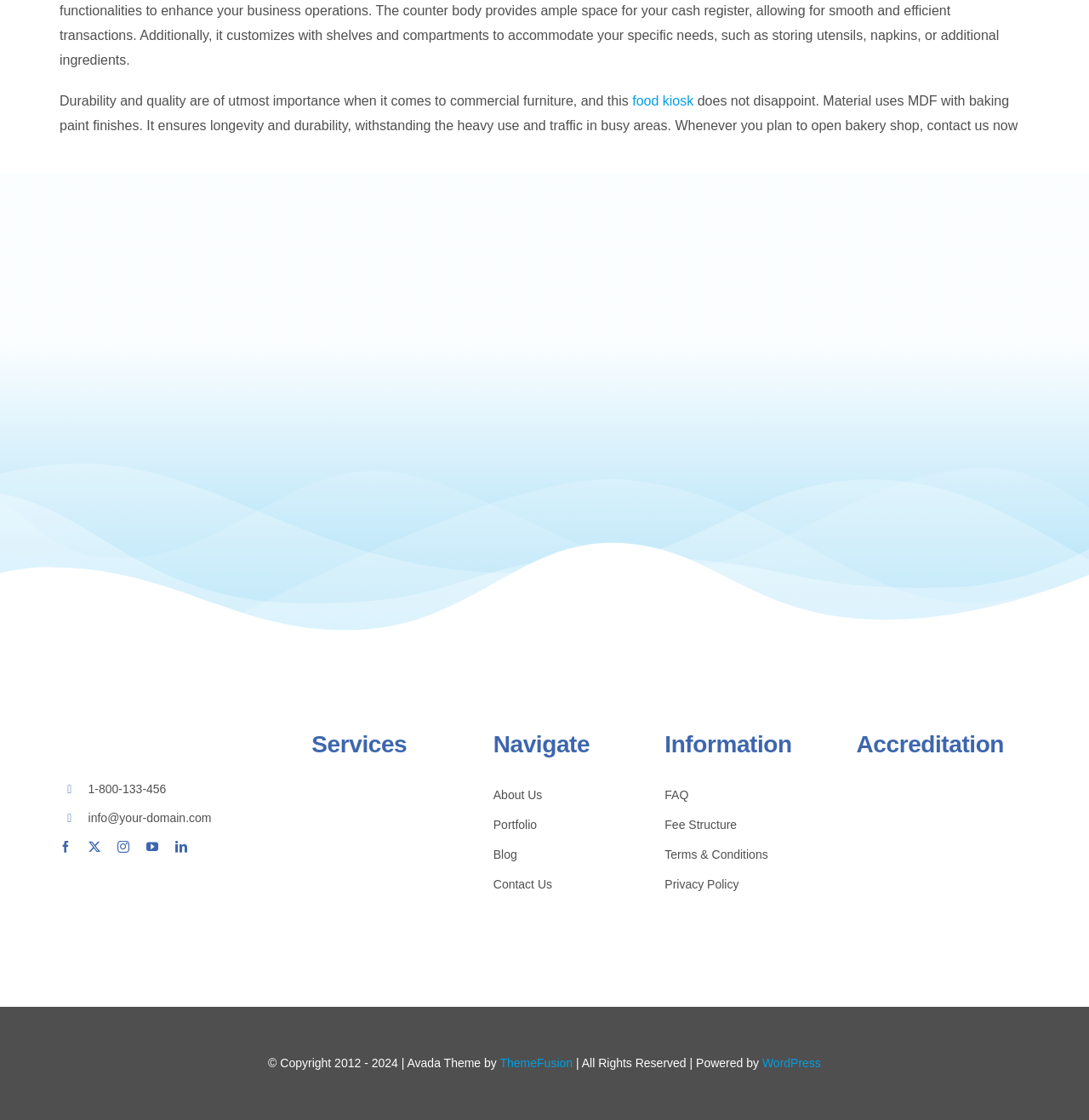Find the bounding box coordinates for the area that must be clicked to perform this action: "click food kiosk".

[0.577, 0.084, 0.637, 0.097]